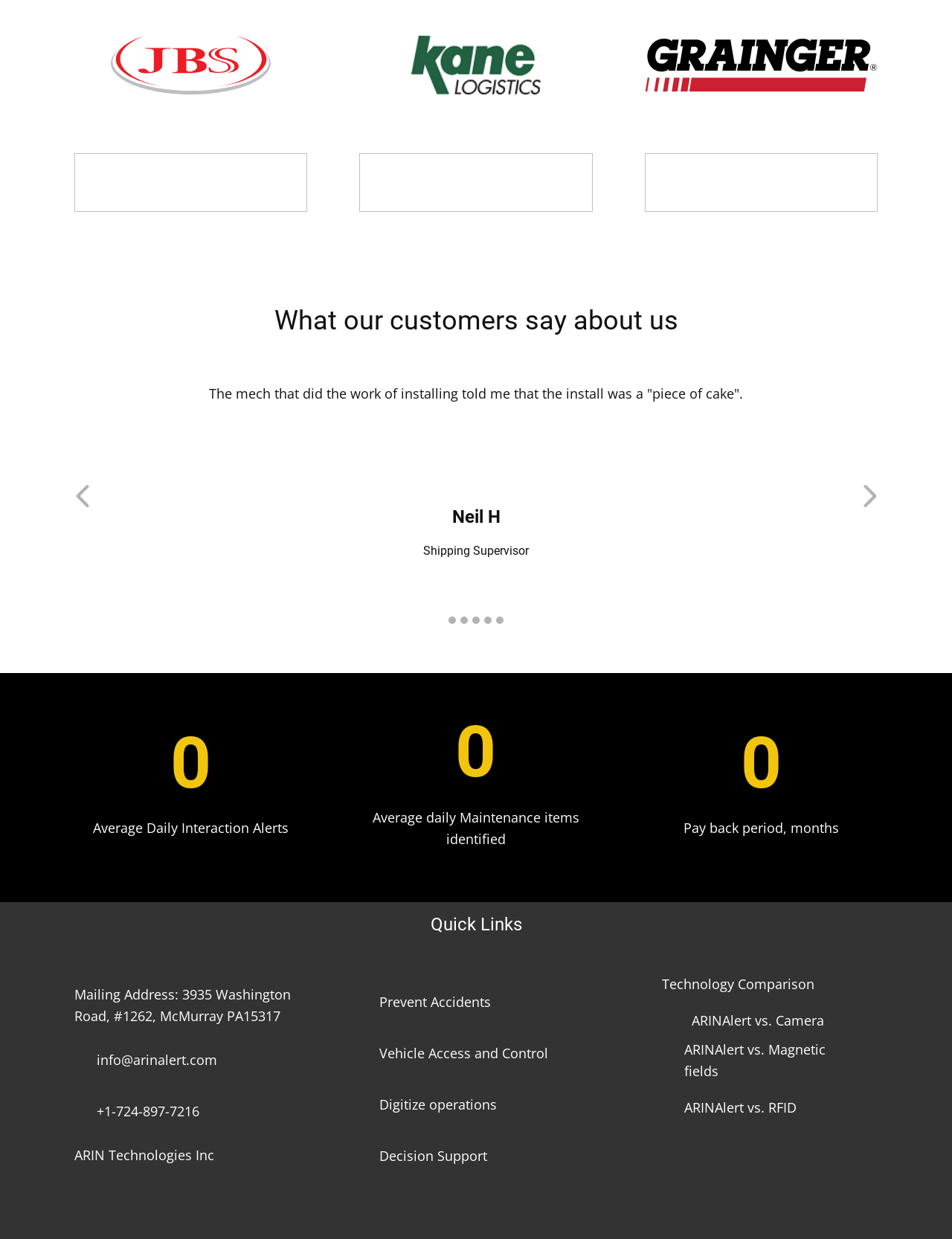Determine the bounding box coordinates of the region to click in order to accomplish the following instruction: "Learn more about the One Maryland One Book program". Provide the coordinates as four float numbers between 0 and 1, specifically [left, top, right, bottom].

None